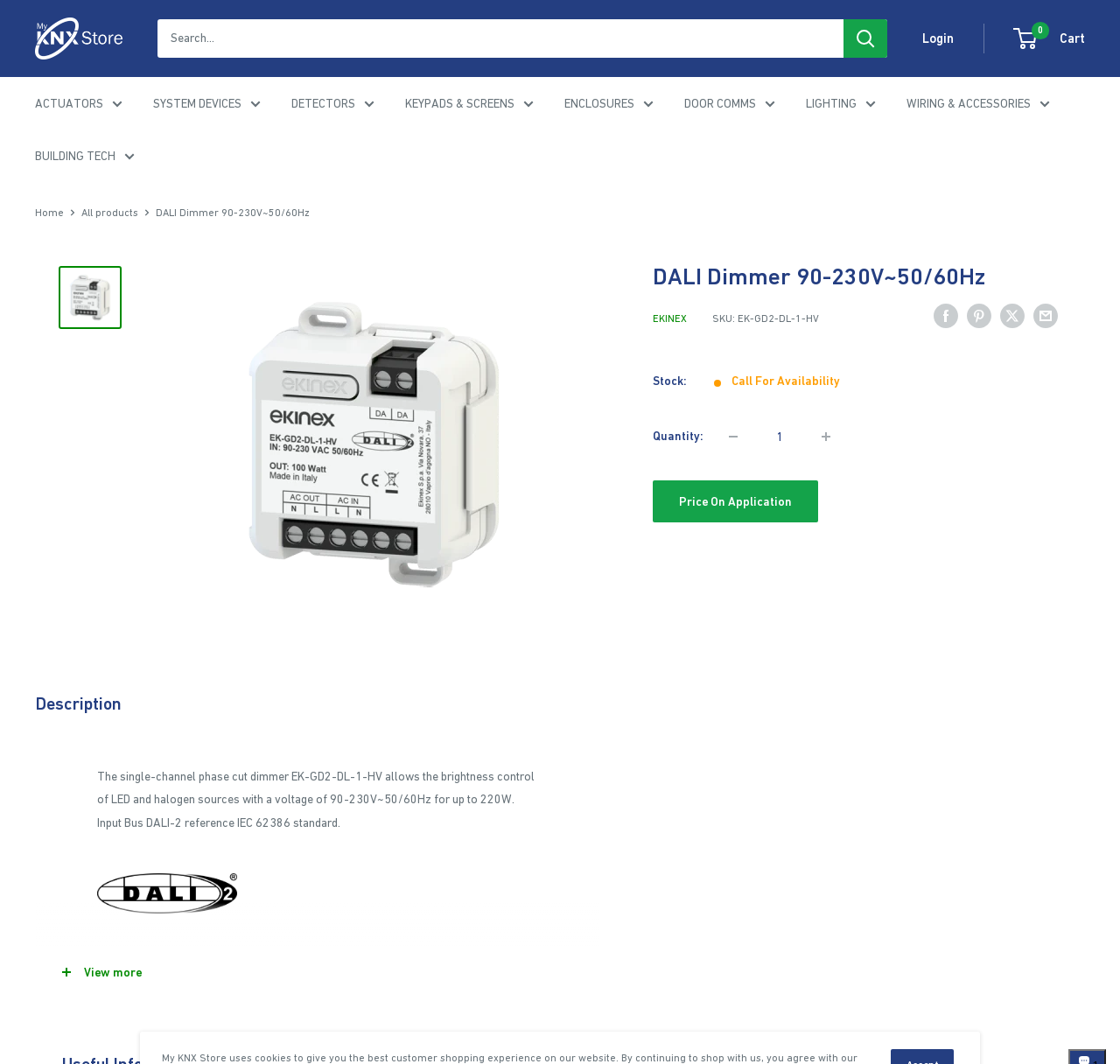Predict the bounding box coordinates of the area that should be clicked to accomplish the following instruction: "Search for products". The bounding box coordinates should consist of four float numbers between 0 and 1, i.e., [left, top, right, bottom].

[0.141, 0.018, 0.792, 0.054]